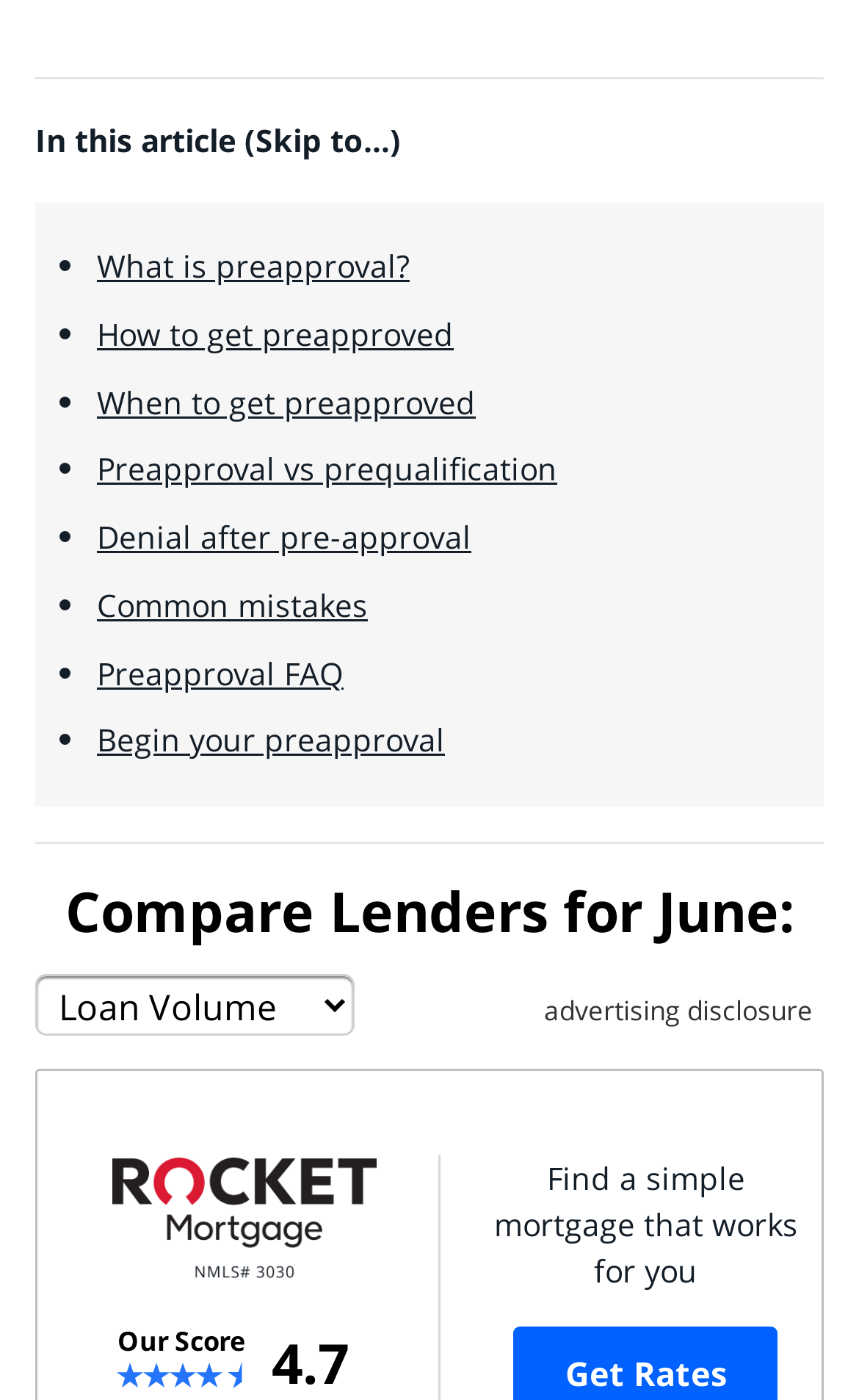Use the information in the screenshot to answer the question comprehensively: How many options are available in the combobox?

The combobox is displayed on the webpage, but the number of options it contains is not explicitly shown, so it is unknown.